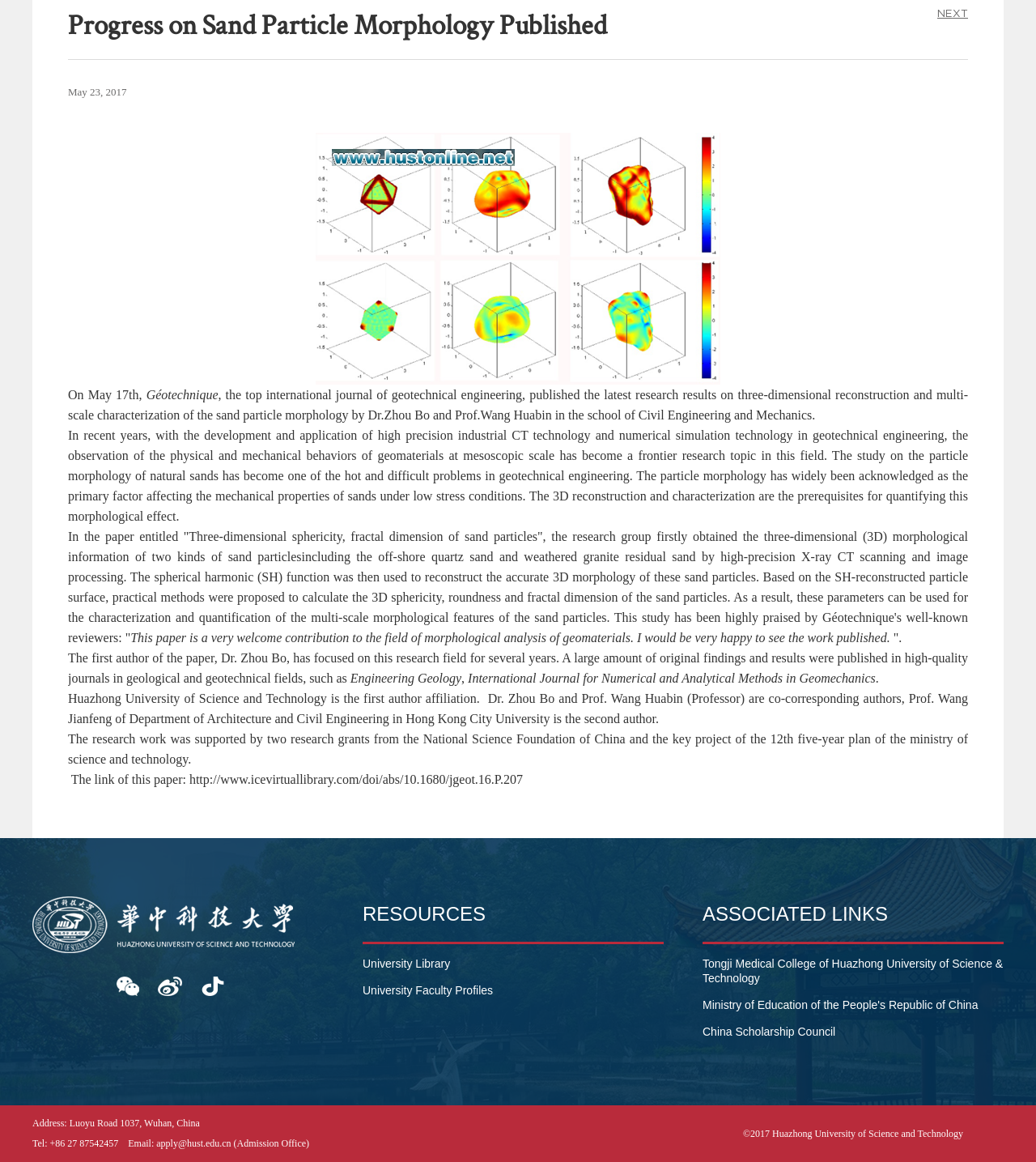Find the coordinates for the bounding box of the element with this description: "University Library".

[0.35, 0.824, 0.434, 0.835]